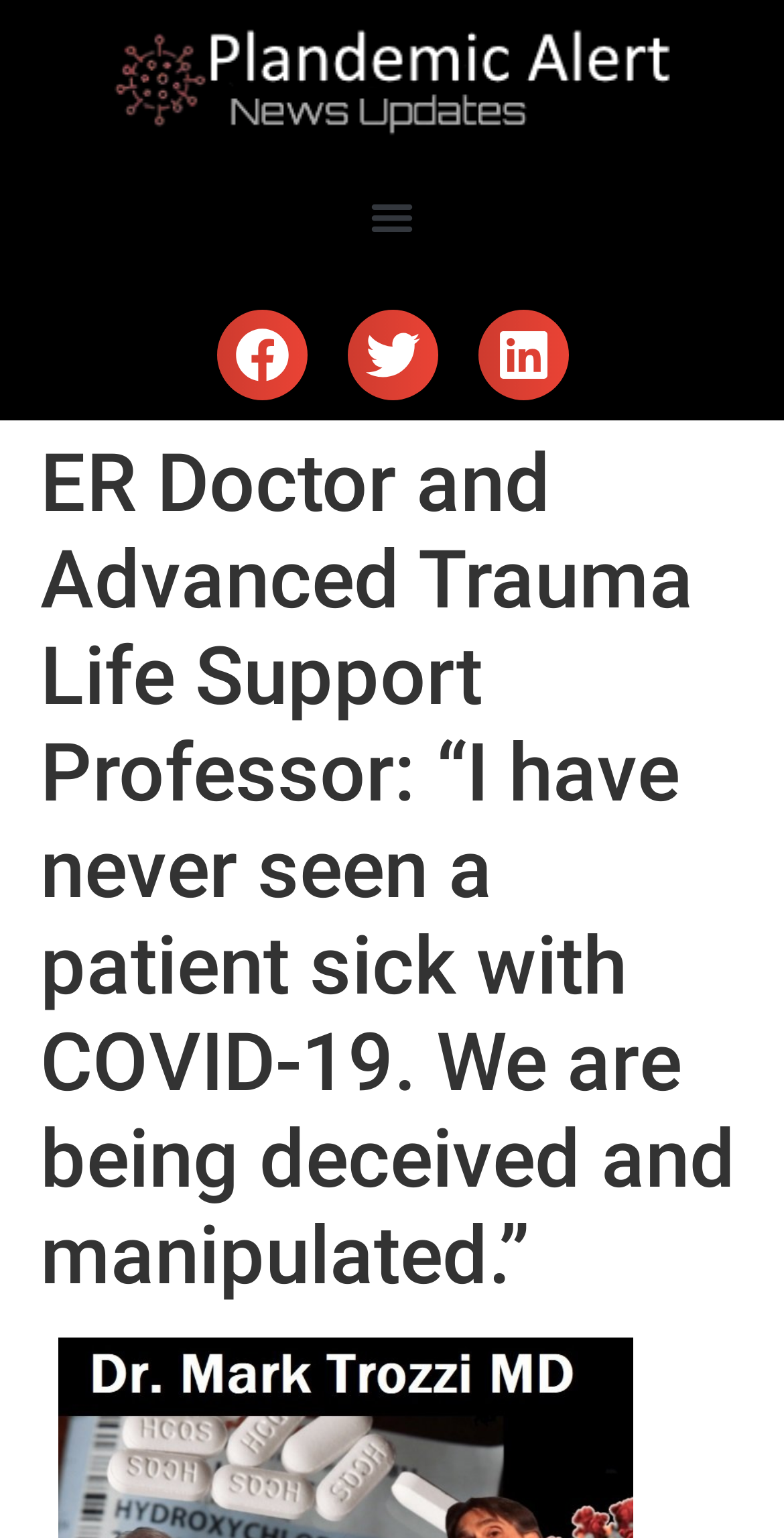Answer the question with a brief word or phrase:
What type of content is presented on this webpage?

News or article